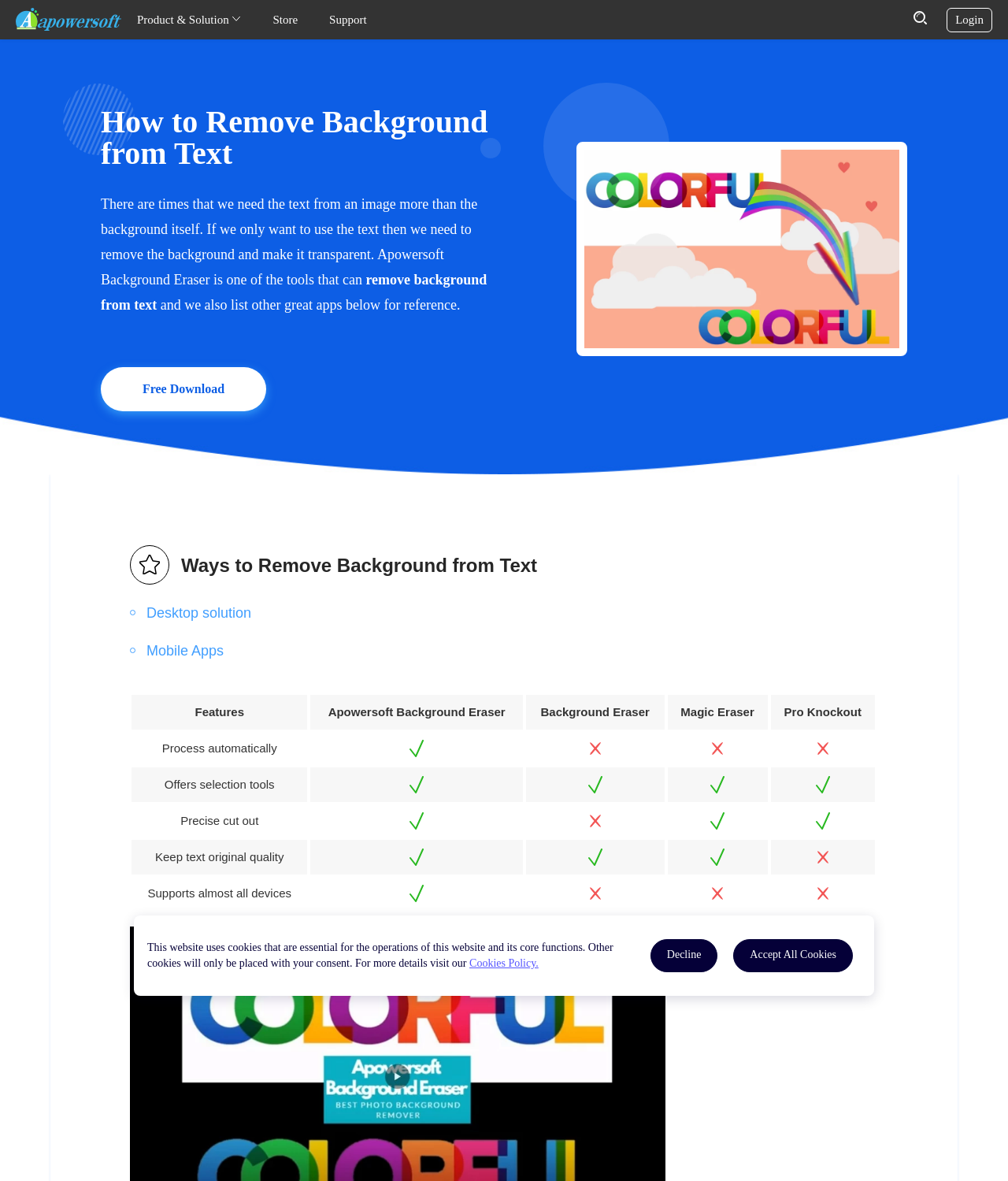Using the provided element description: "Decline", determine the bounding box coordinates of the corresponding UI element in the screenshot.

[0.645, 0.795, 0.712, 0.823]